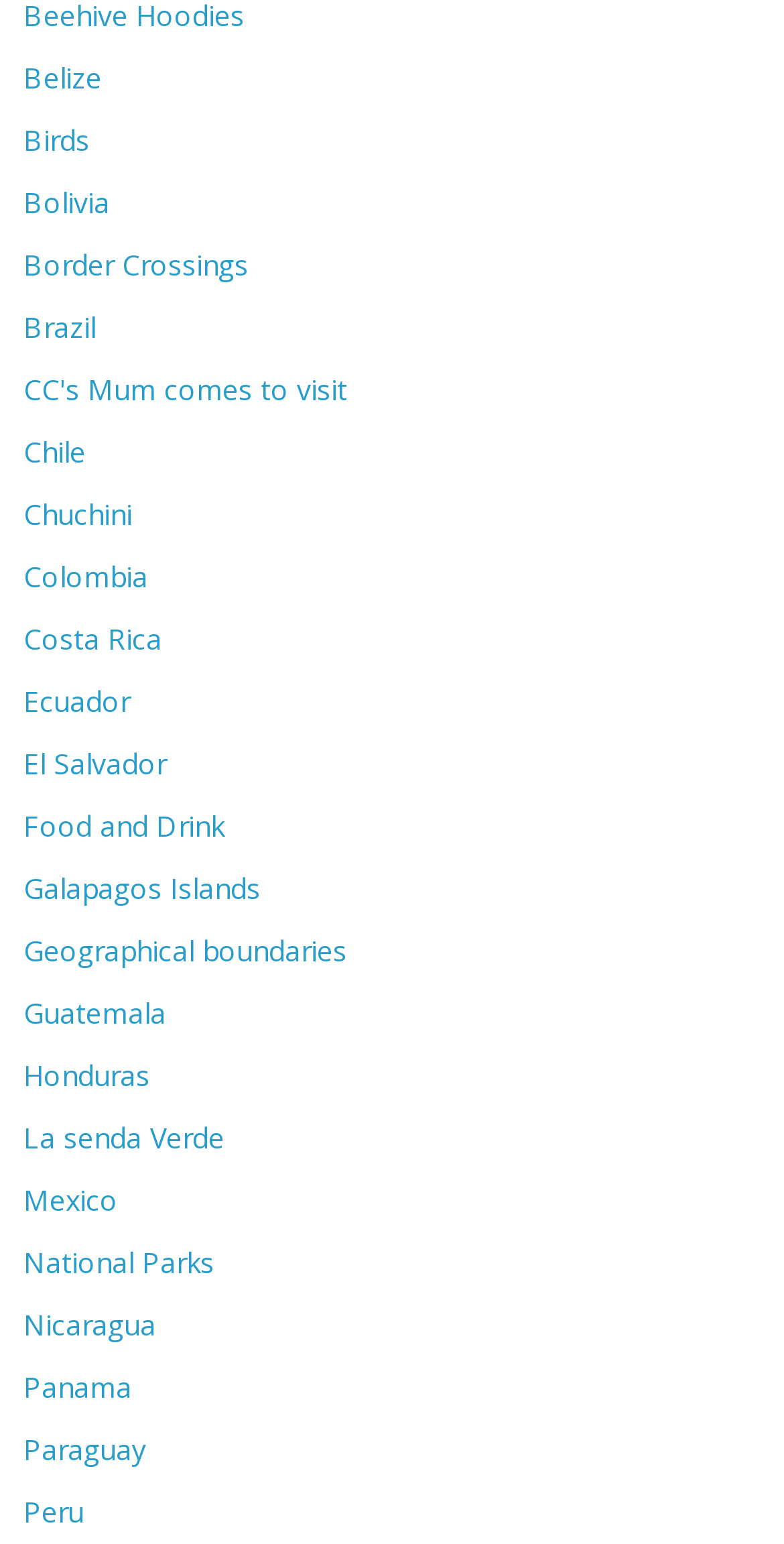How many links are related to countries?
Look at the screenshot and give a one-word or phrase answer.

15